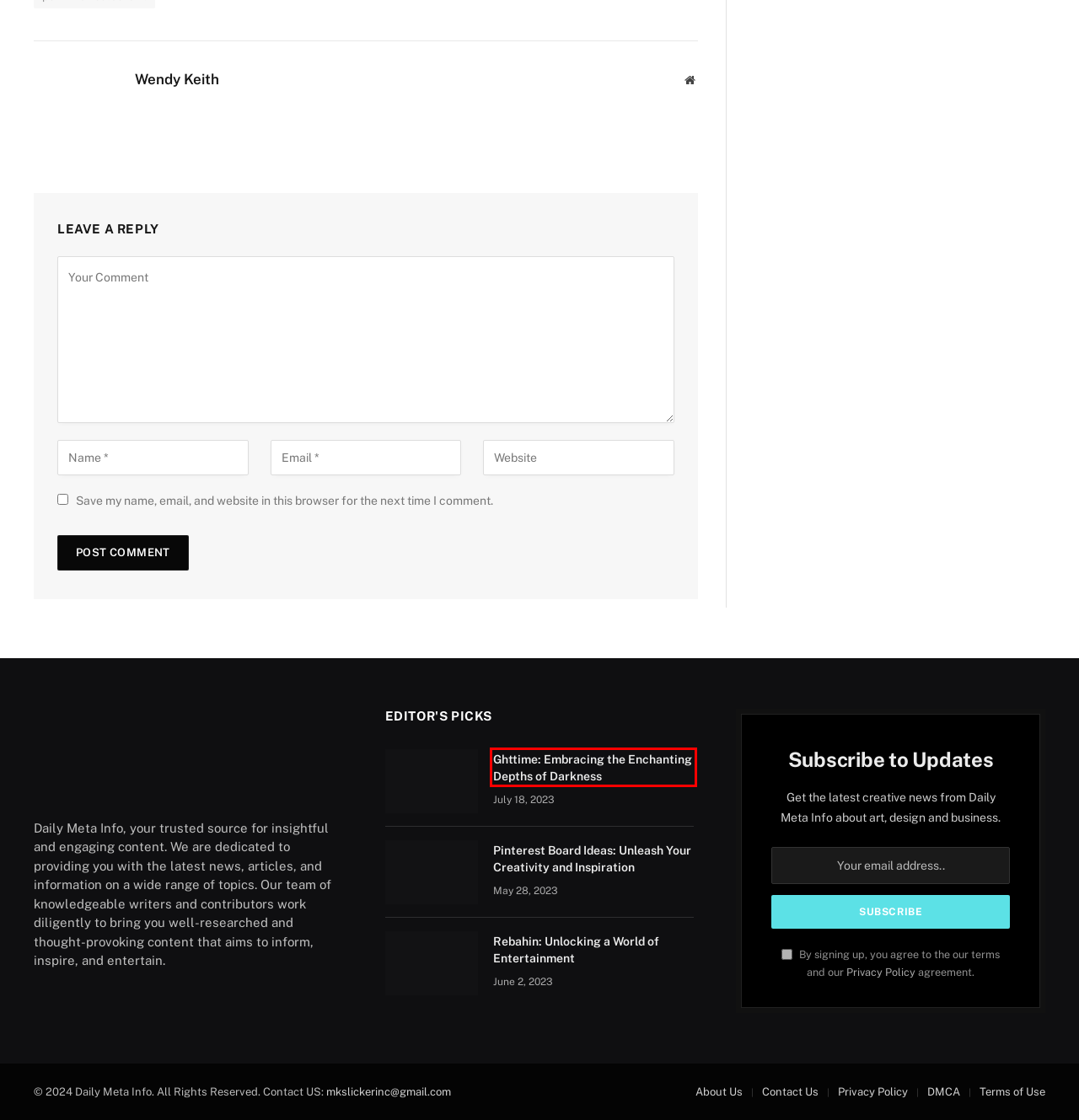Check out the screenshot of a webpage with a red rectangle bounding box. Select the best fitting webpage description that aligns with the new webpage after clicking the element inside the bounding box. Here are the candidates:
A. Contact Us - Daily Meta Info
B. DMCA - Daily Meta Info
C. Technology Archives - Daily Meta Info
D. Pinterest Board Ideas - Daily Meta Info
E. Fashion Archives - Daily Meta Info
F. Ghttime: Embracing the Enchanting Depths of Darkness - Daily Meta Info
G. purnima restaurant Archives - Daily Meta Info
H. Rebahin: Unlocking a World of Entertainment - Daily Meta Info

F